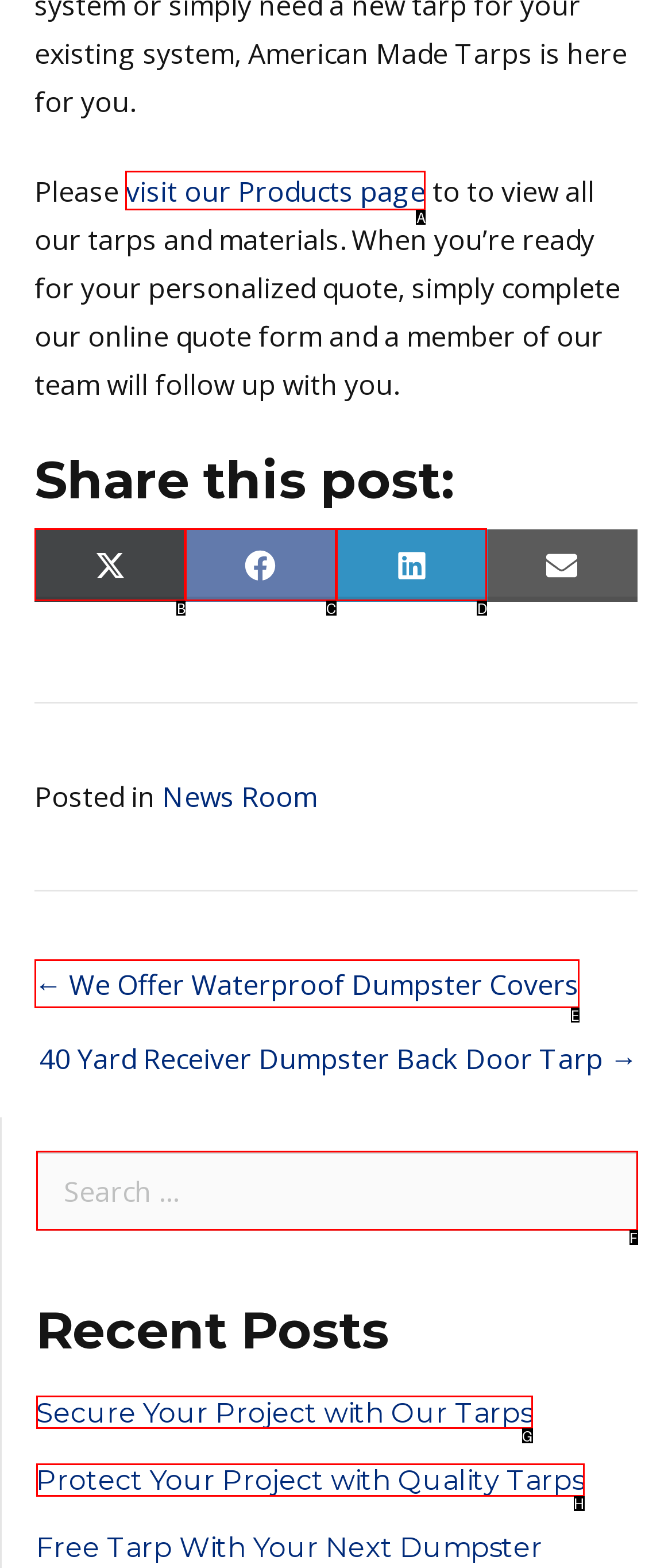To complete the instruction: visit our Products page, which HTML element should be clicked?
Respond with the option's letter from the provided choices.

A